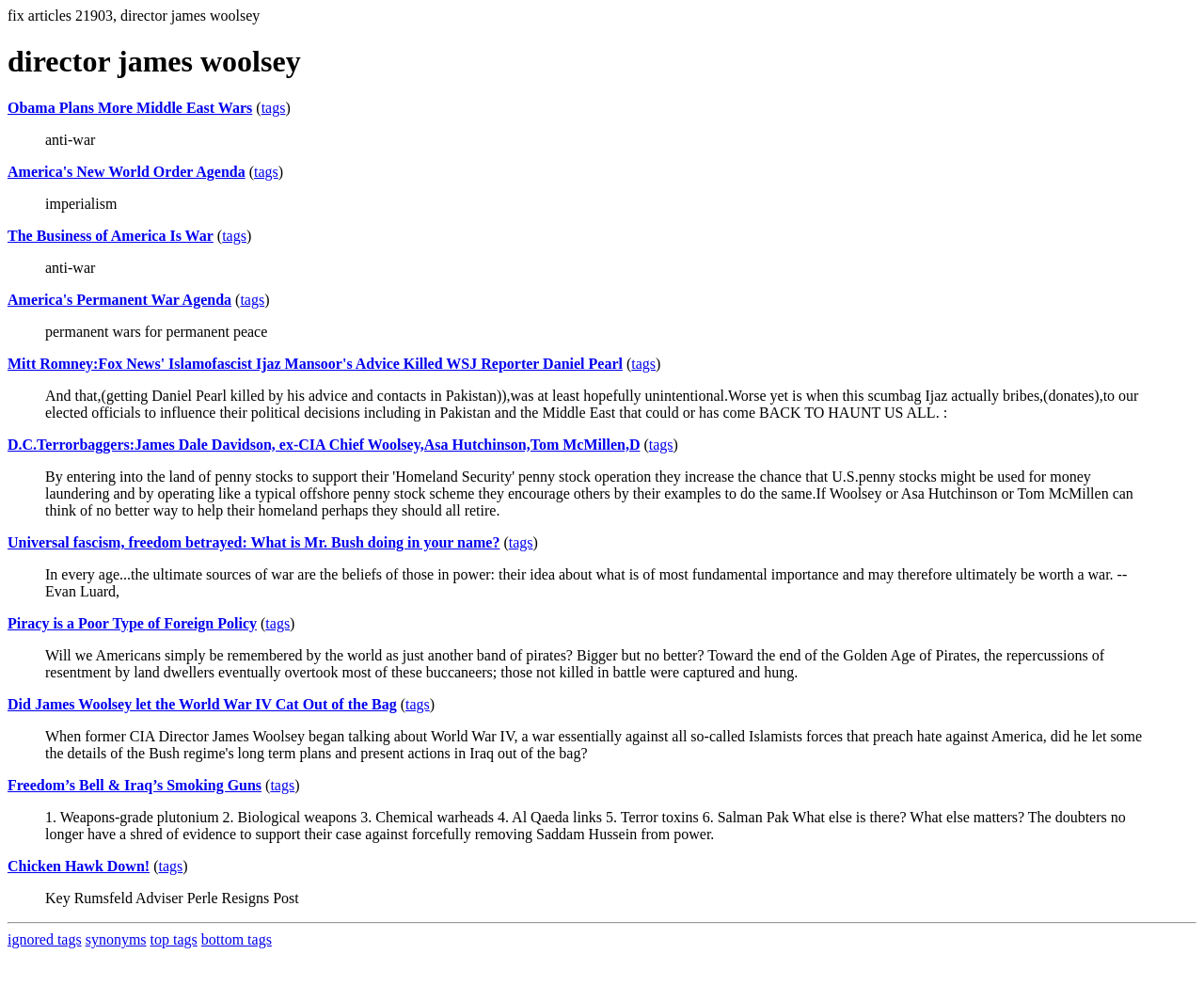Please locate the bounding box coordinates for the element that should be clicked to achieve the following instruction: "Click on the link 'Obama Plans More Middle East Wars'". Ensure the coordinates are given as four float numbers between 0 and 1, i.e., [left, top, right, bottom].

[0.006, 0.101, 0.21, 0.117]